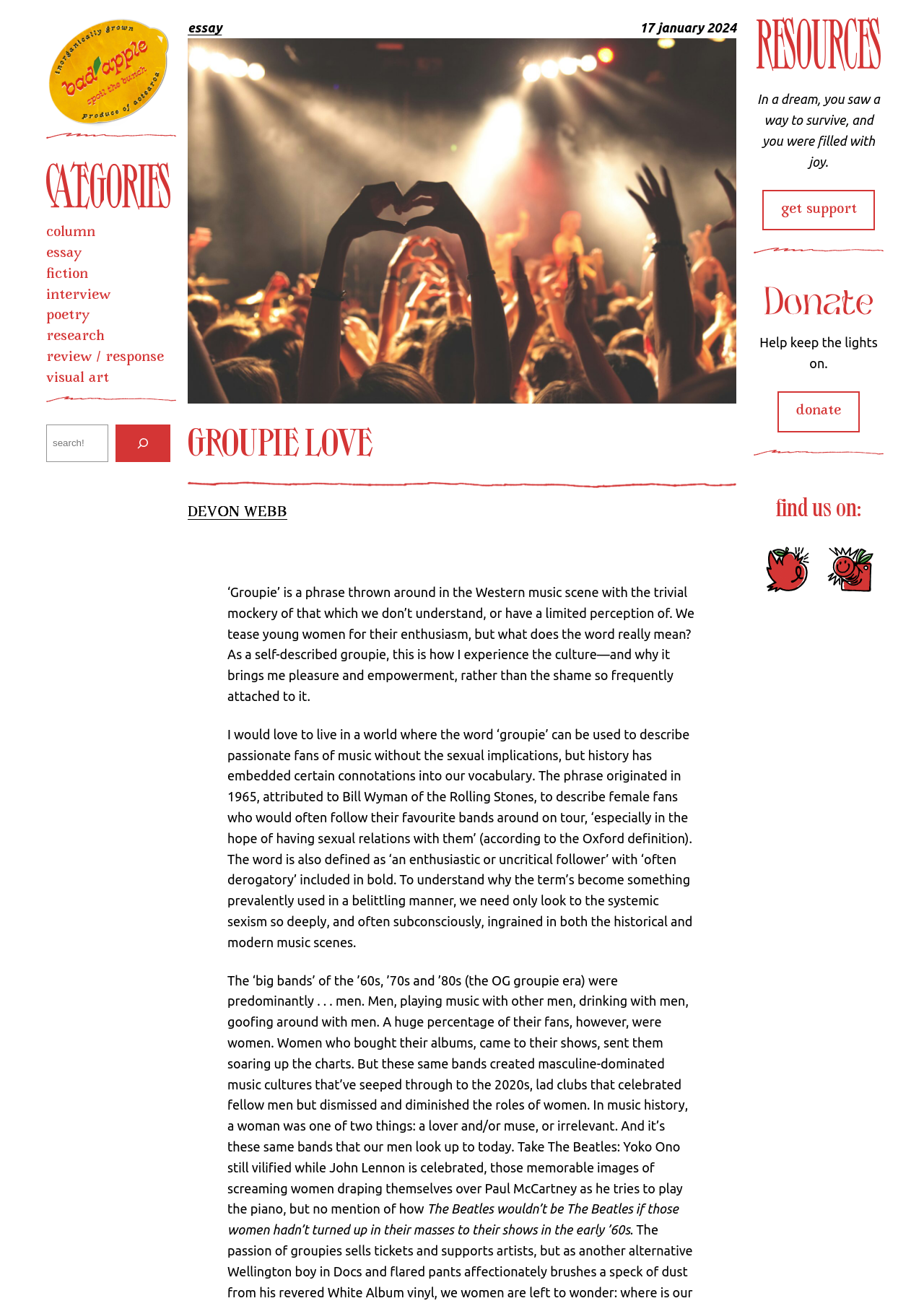Show the bounding box coordinates for the element that needs to be clicked to execute the following instruction: "Search for something". Provide the coordinates in the form of four float numbers between 0 and 1, i.e., [left, top, right, bottom].

[0.05, 0.325, 0.184, 0.354]